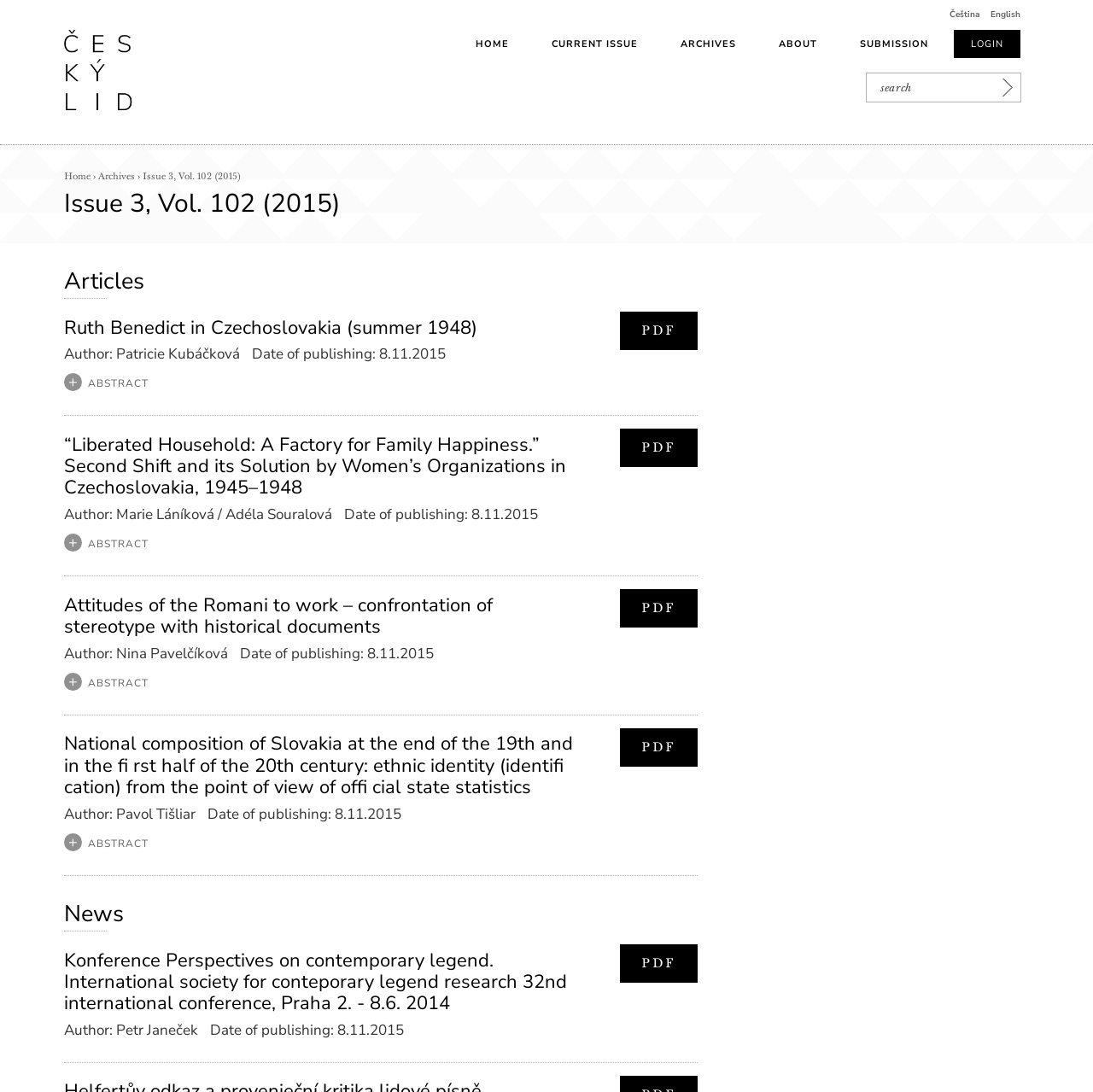Analyze the image and answer the question with as much detail as possible: 
How many languages can the webpage be translated to?

I found two language options at the top of the webpage, 'Čeština' and 'English', which suggest that the webpage can be translated to two languages.